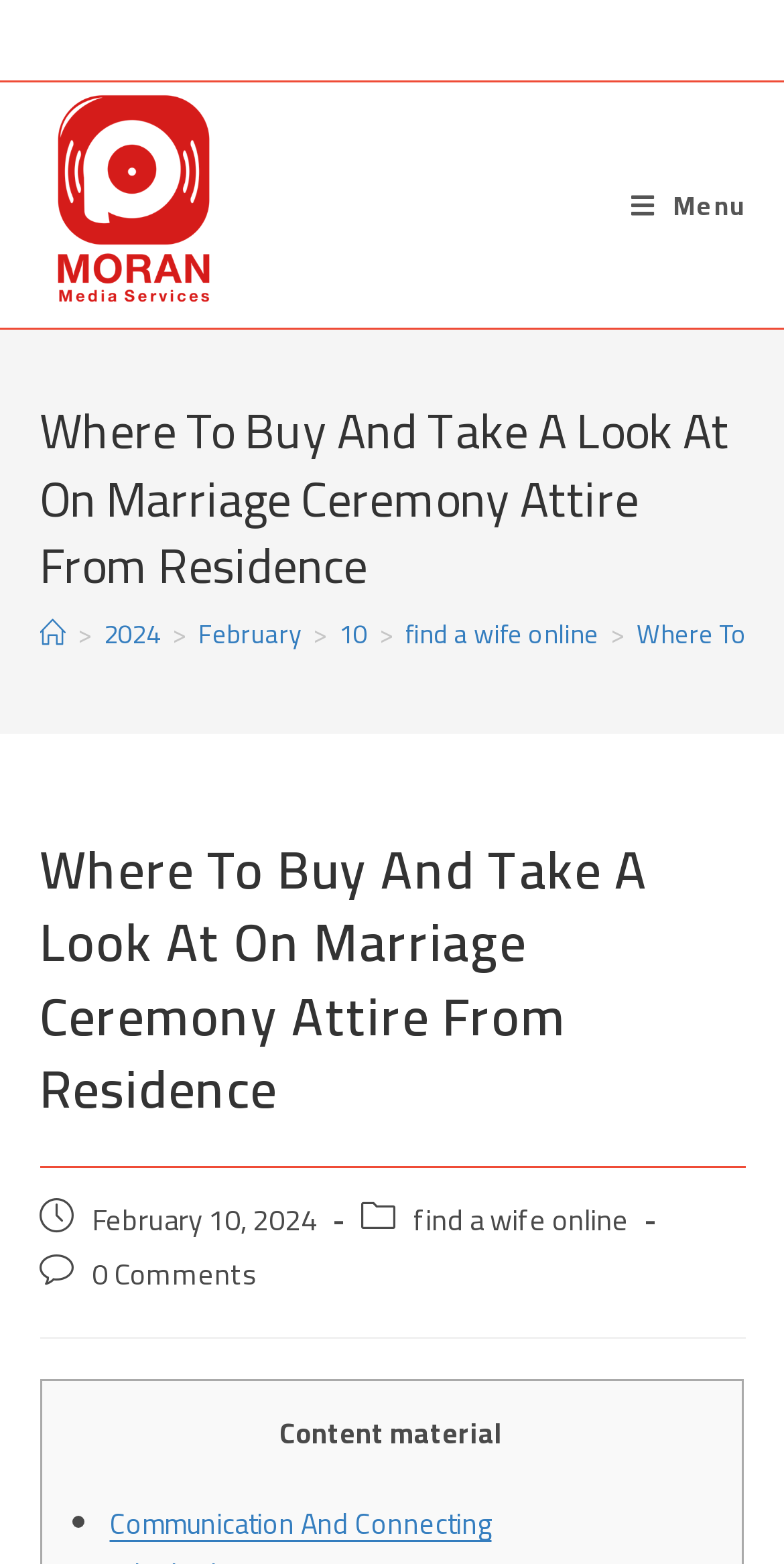Identify the main title of the webpage and generate its text content.

Where To Buy And Take A Look At On Marriage Ceremony Attire From Residence